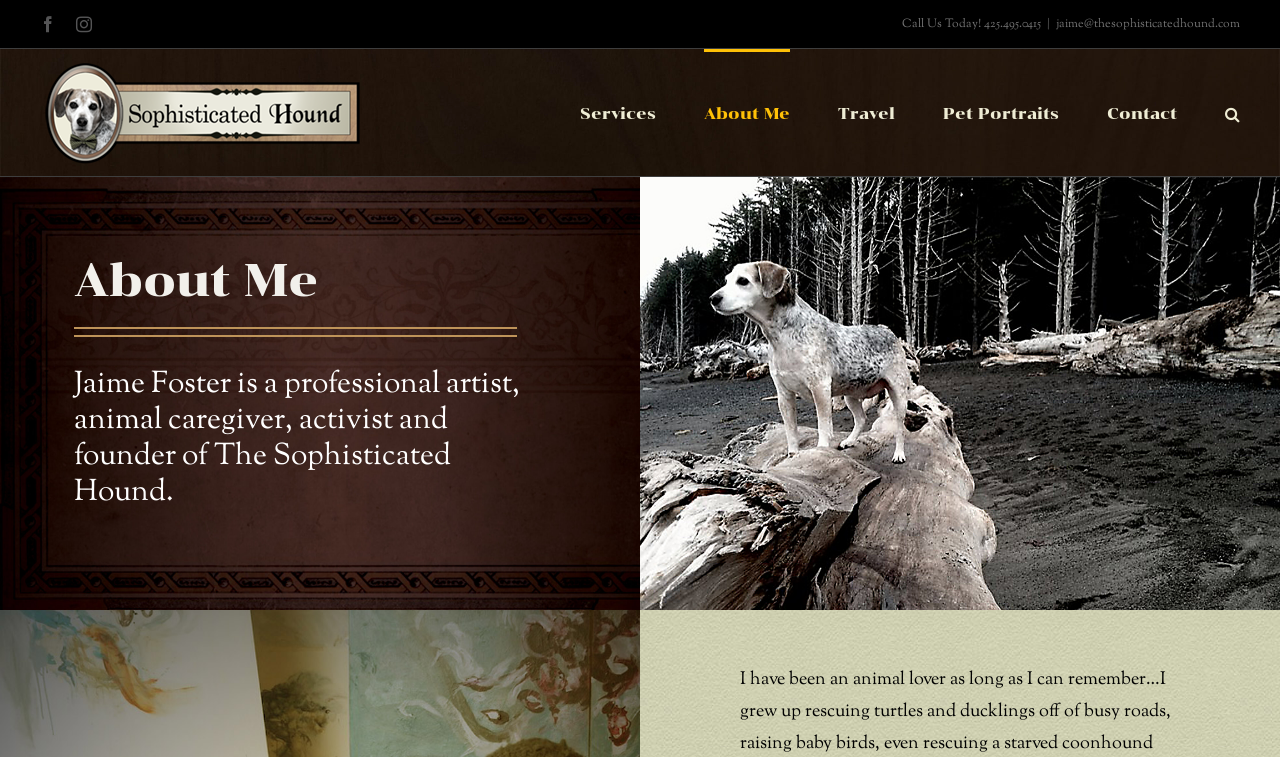Please determine the bounding box coordinates of the element's region to click for the following instruction: "Click Facebook".

[0.031, 0.021, 0.044, 0.042]